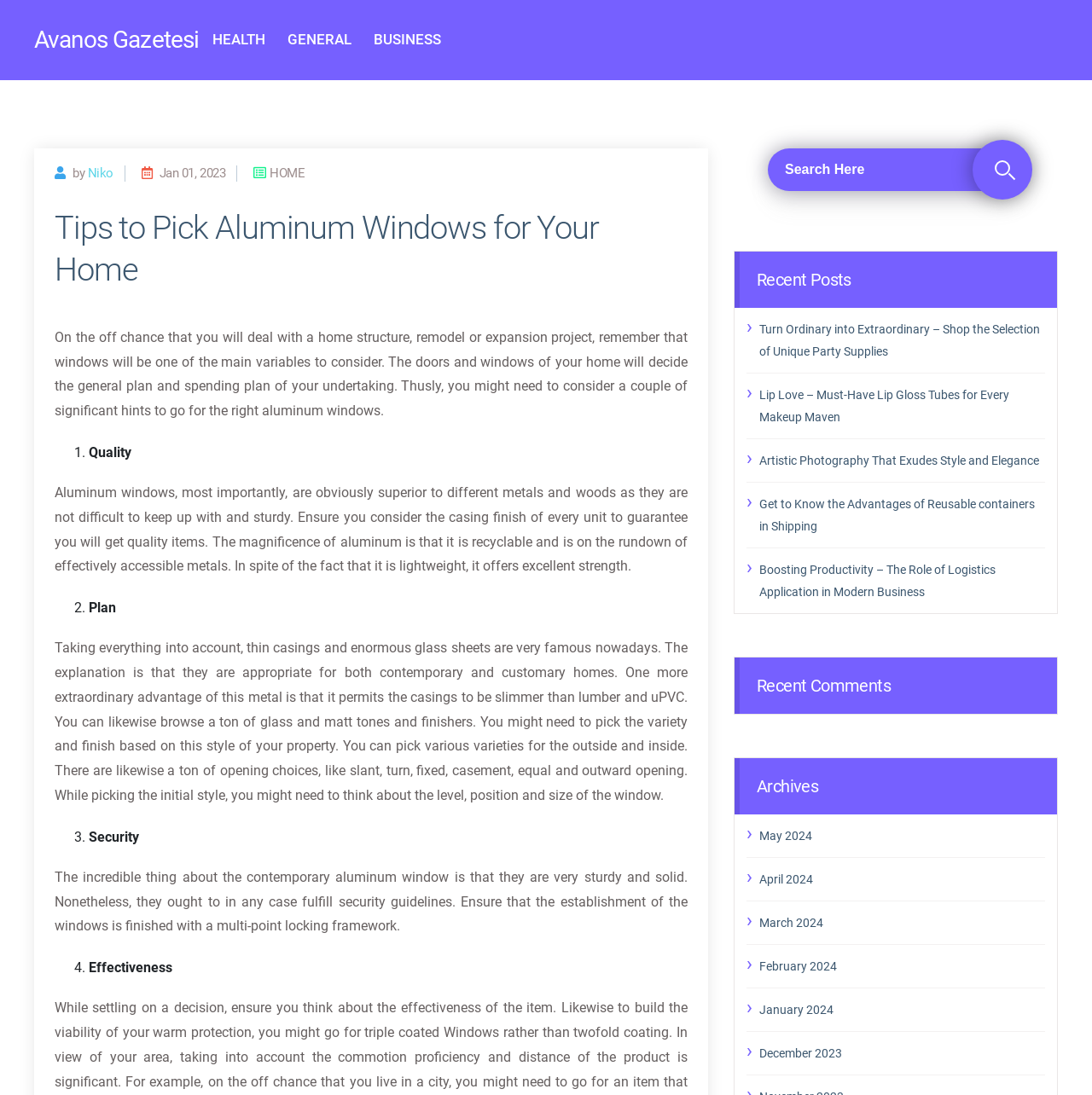Locate the bounding box coordinates of the UI element described by: "May 2024". Provide the coordinates as four float numbers between 0 and 1, formatted as [left, top, right, bottom].

[0.695, 0.753, 0.957, 0.773]